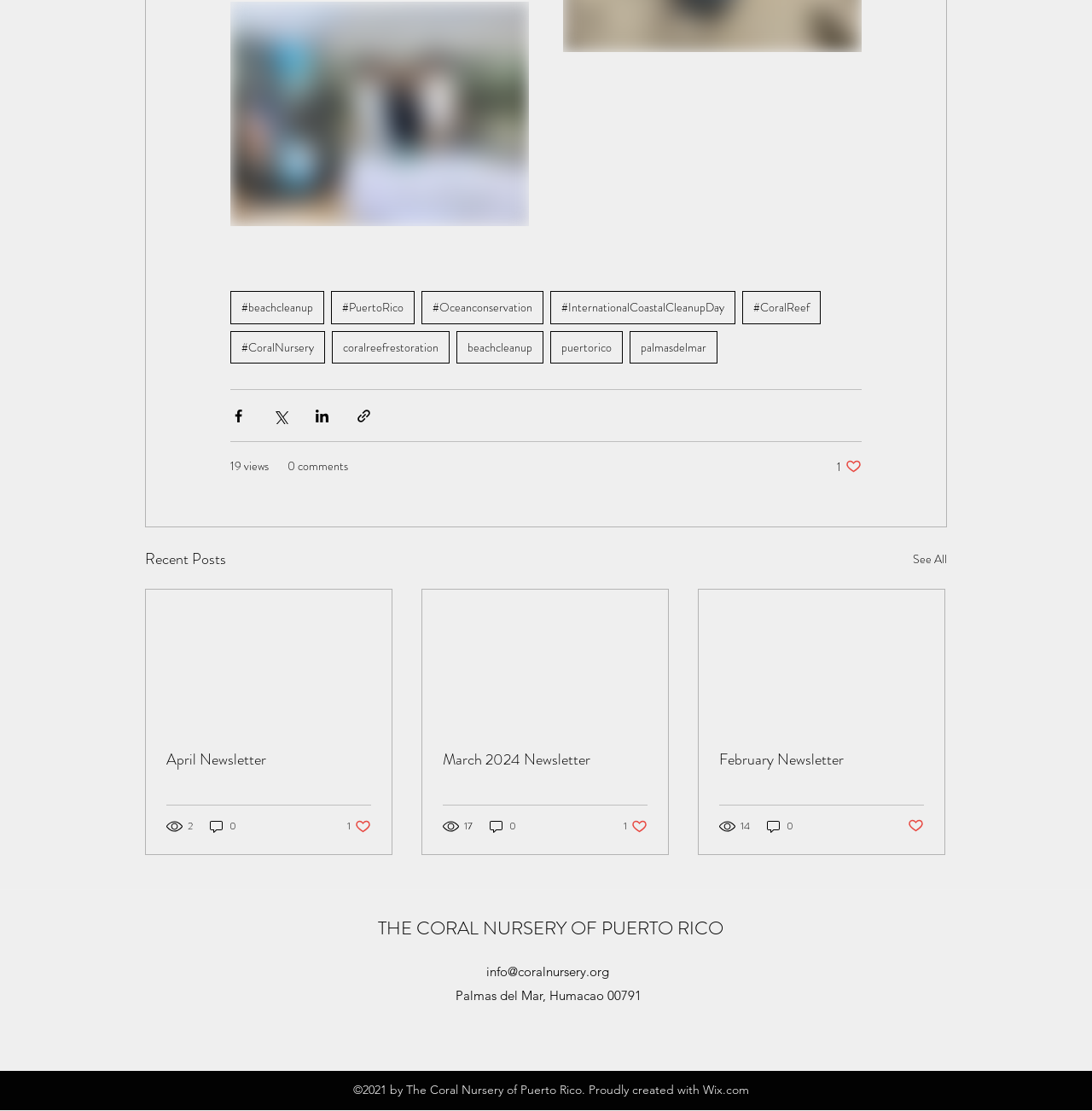From the webpage screenshot, predict the bounding box of the UI element that matches this description: "0".

[0.447, 0.736, 0.474, 0.751]